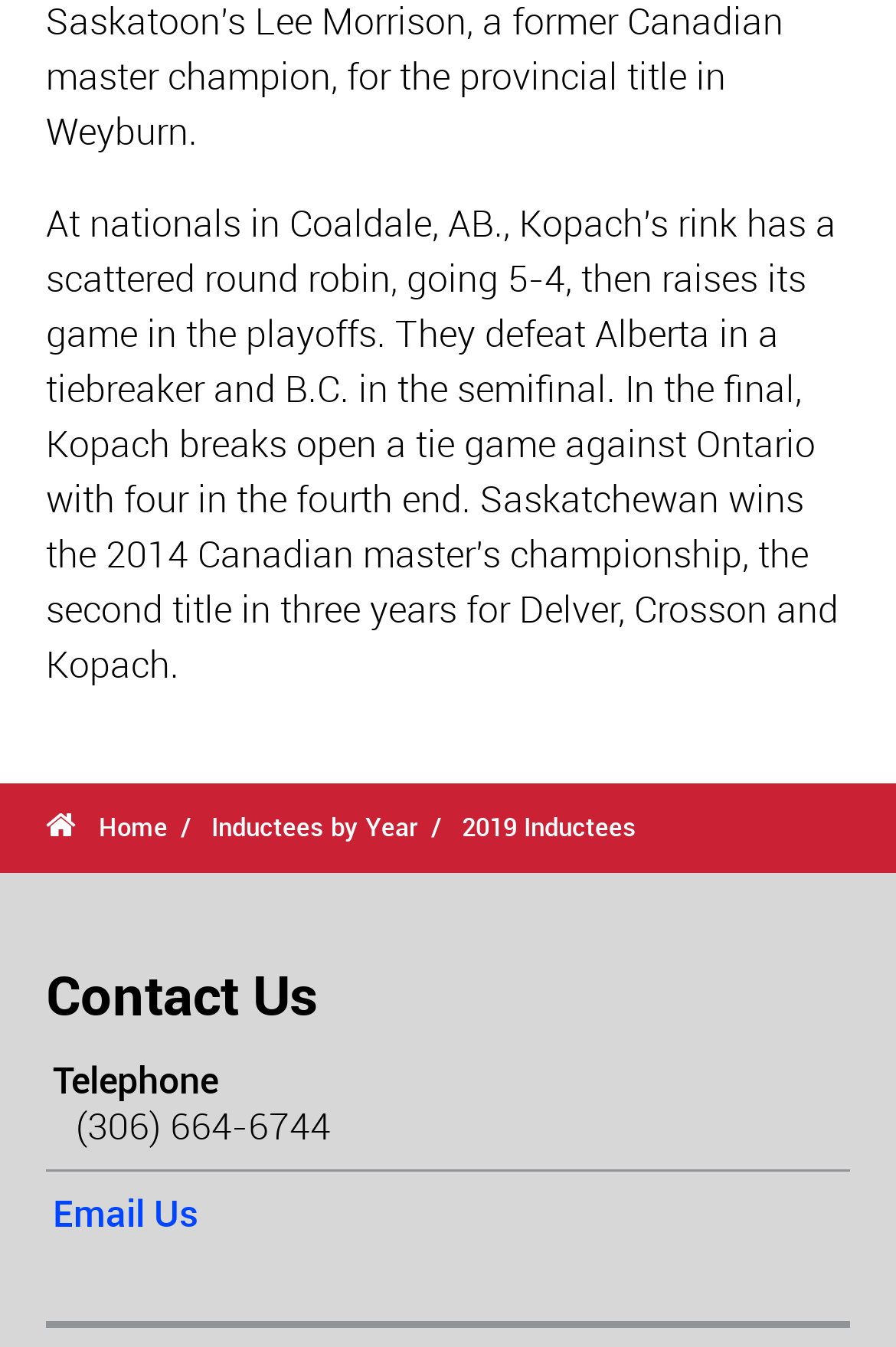Look at the image and write a detailed answer to the question: 
What is the purpose of the 'Contact Us' section?

I inferred the purpose of the 'Contact Us' section by looking at the content within it, which includes a phone number and an email link. The purpose is to provide contact information to users.